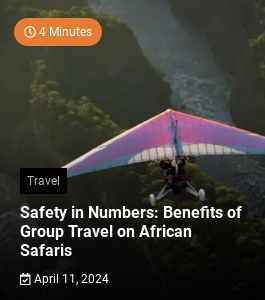What is the main theme of the blog?
Refer to the image and provide a thorough answer to the question.

The main theme of the blog can be inferred from the caption, which describes the image as part of a travel-themed blog focused on showcasing unique adventures and practical travel advice.